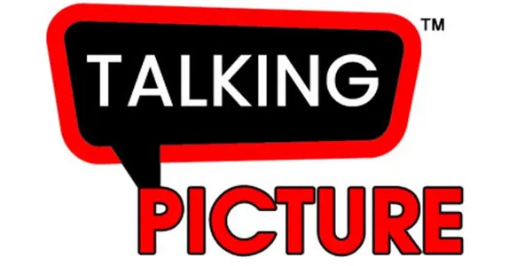Provide an extensive narrative of what is shown in the image.

The image features a bold and striking logo for "Talking Picture," designed with a modern aesthetic. The words "TALKING" and "PICTURE" are prominently displayed, with "TALKING" rendered in white against a black speech bubble outline, symbolizing communication and engagement. The word "PICTURE" appears below in a vibrant red, emphasizing the creative aspect of the brand. The overall design implies a dynamic connection between visual media and conversation, reflecting the mission of the company to bring pictures to life in innovative ways. The logo's colors and playful typography suggest a friendly and approachable brand, suitable for various audiences looking for visual storytelling solutions.